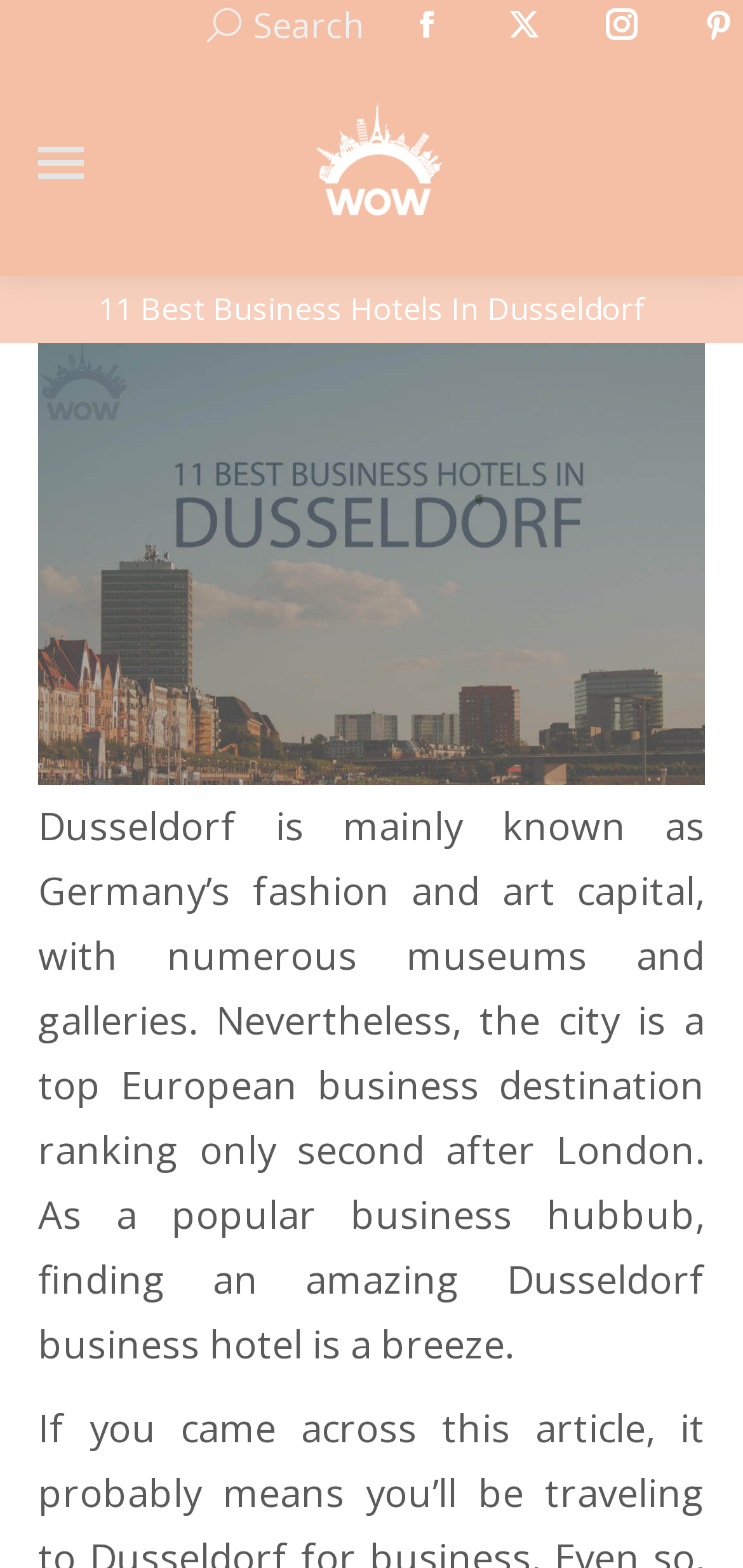What is the purpose of the webpage?
Please interpret the details in the image and answer the question thoroughly.

The webpage's purpose can be inferred from the heading '11 Best Business Hotels In Dusseldorf' and the paragraph that follows, which provides information about Dusseldorf as a business destination and the ease of finding a good business hotel.